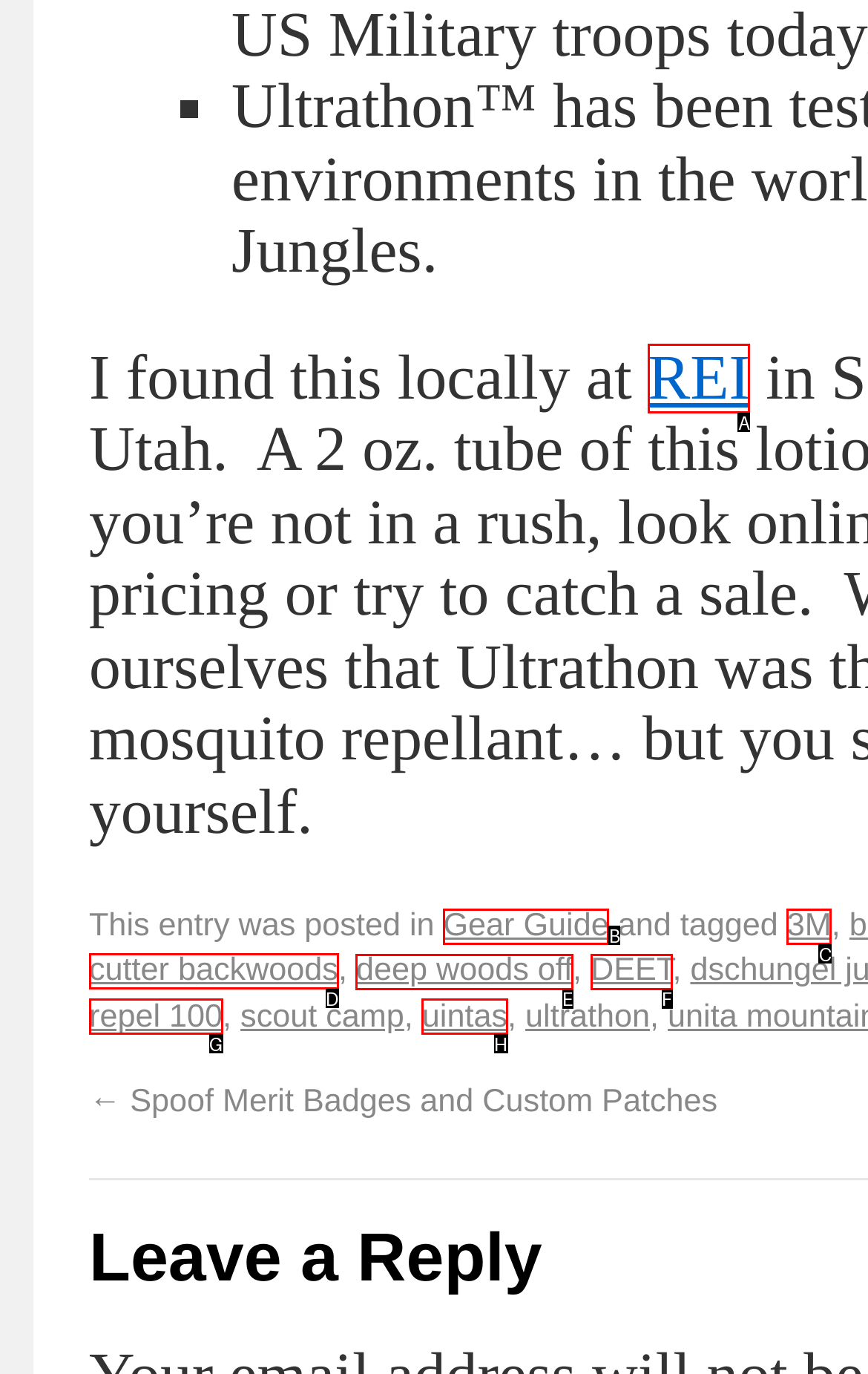To achieve the task: Read about cutter backwoods, indicate the letter of the correct choice from the provided options.

D